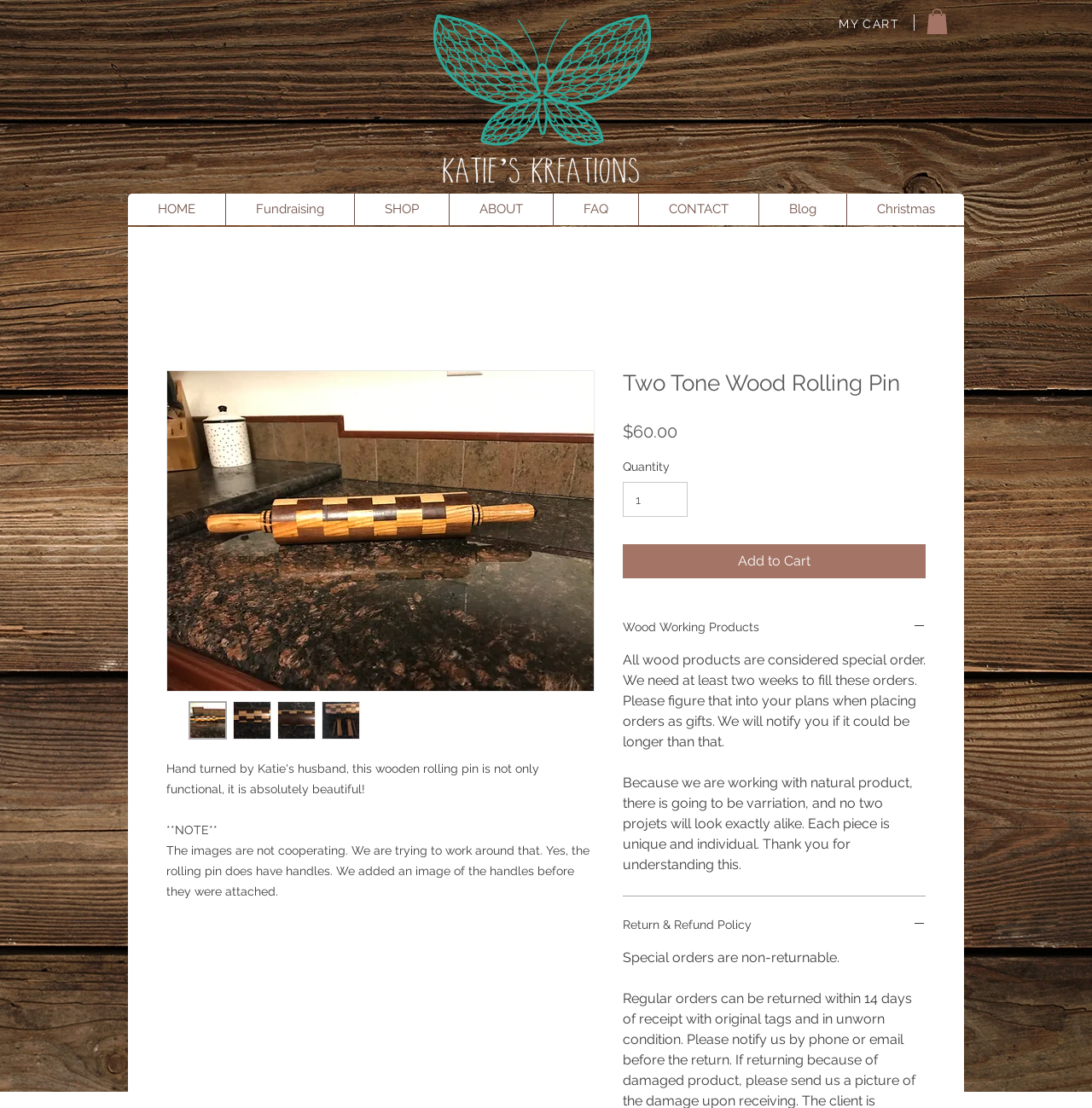Based on the visual content of the image, answer the question thoroughly: How many weeks does it take to fill special orders?

I determined the answer by reading the static text element that says 'All wood products are considered special order. We need at least two weeks to fill these orders.' which is located in the middle of the page.